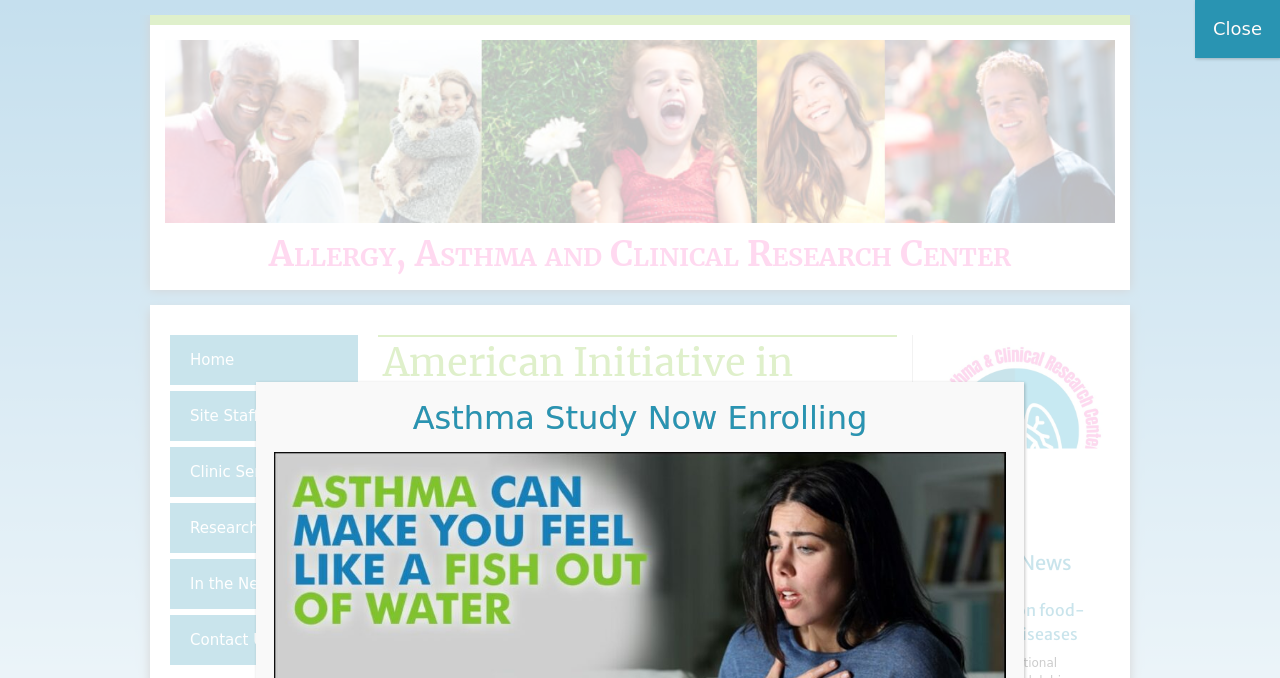Highlight the bounding box of the UI element that corresponds to this description: "In the News".

[0.75, 0.811, 0.837, 0.848]